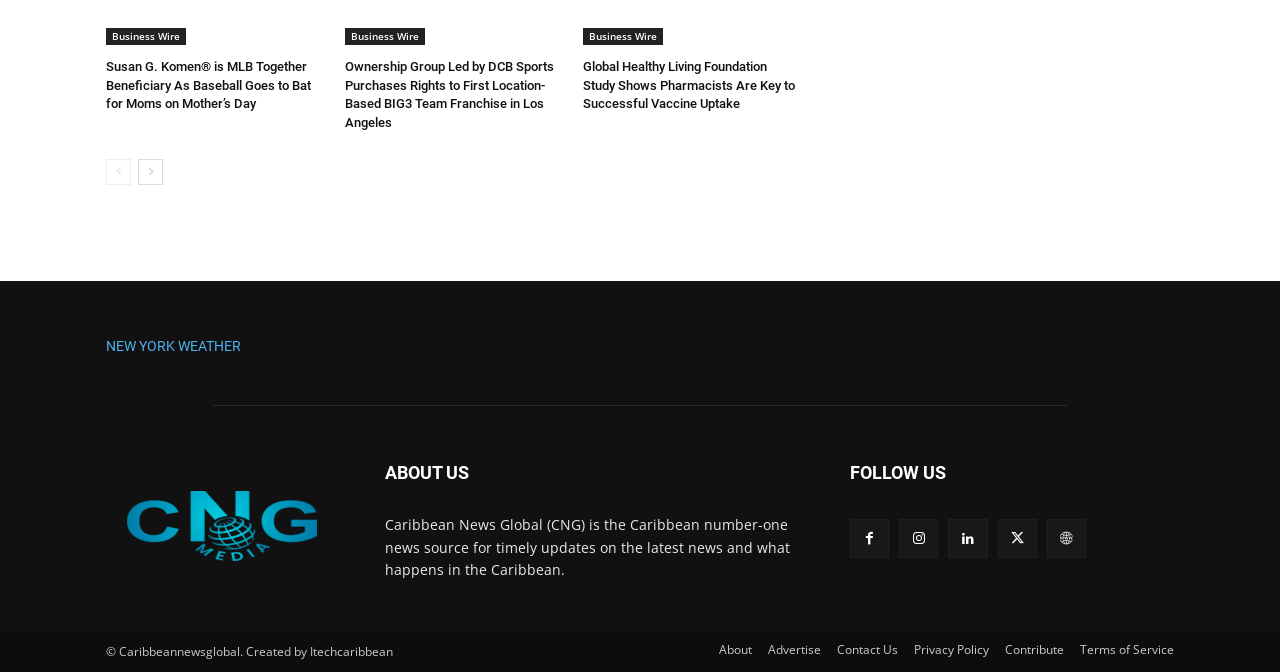How many news articles are on this page?
Please provide a single word or phrase in response based on the screenshot.

3